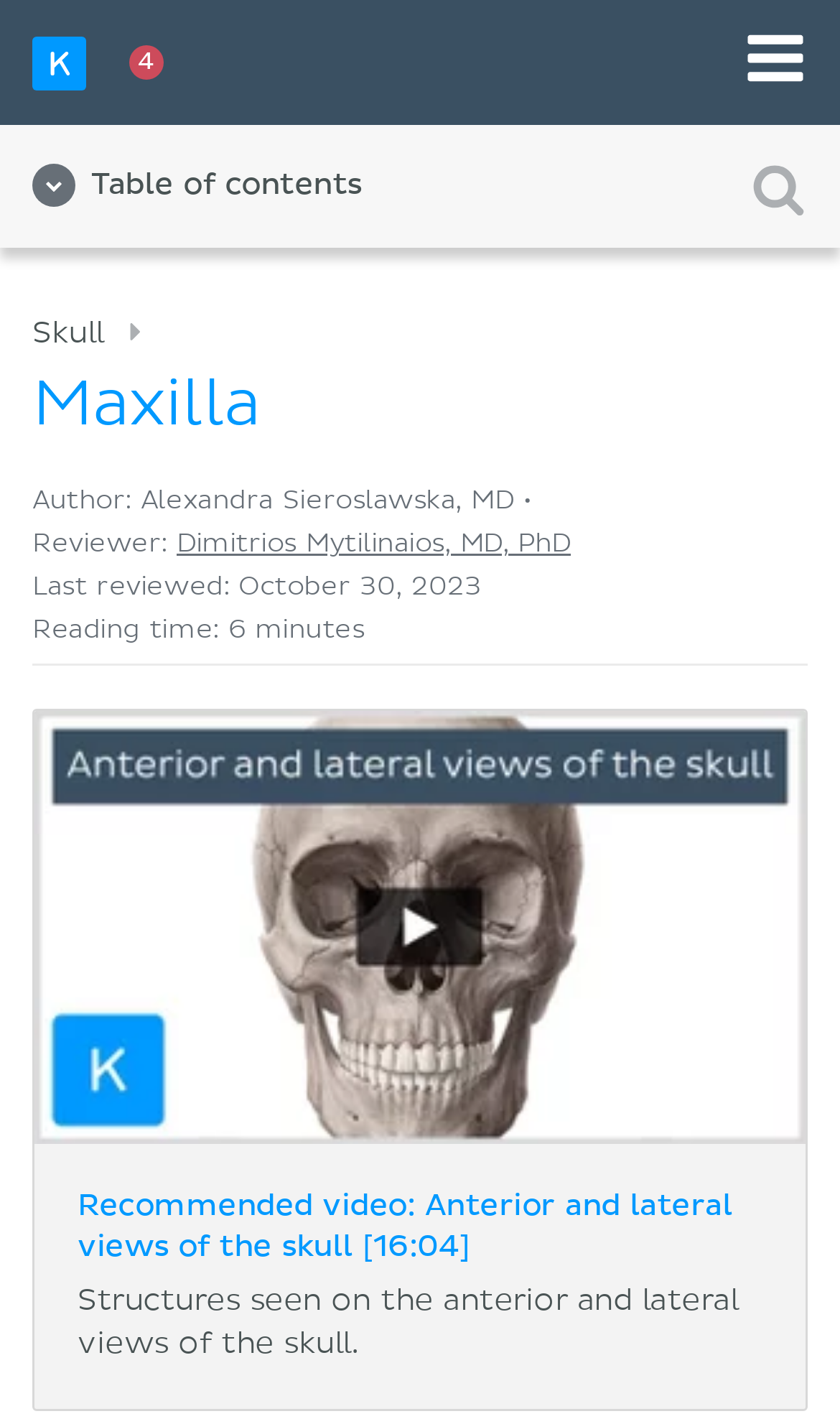Produce an elaborate caption capturing the essence of the webpage.

The webpage is about the anatomy of the maxilla, a central bone in the midface. At the top left, there is a logo of Kenhub, accompanied by a link to the website. On the top right, there is an image, likely a banner or advertisement. Below the logo, there is a button and another image.

The main content of the webpage is divided into sections. On the left side, there are links to different topics, including "Table of contents", "Anatomy", "Articulations", "Osseous development", "Clinical notes", and "Sources". These links are stacked vertically, with the "Table of contents" link at the top and the "Sources" link at the bottom.

To the right of the links, there is a heading that reads "Maxilla". Below the heading, there is information about the author and reviewer of the content, including their names and the date of the last review. There is also a note about the reading time, which is 6 minutes.

The main content of the webpage is an article about the maxilla, which is not fully described in the accessibility tree. However, there is an image that takes up most of the page, likely an illustration of the maxilla.

At the bottom of the page, there is a recommended video section, which includes a link to a video about the anterior and lateral views of the skull. The video title, duration, and a brief description are provided.